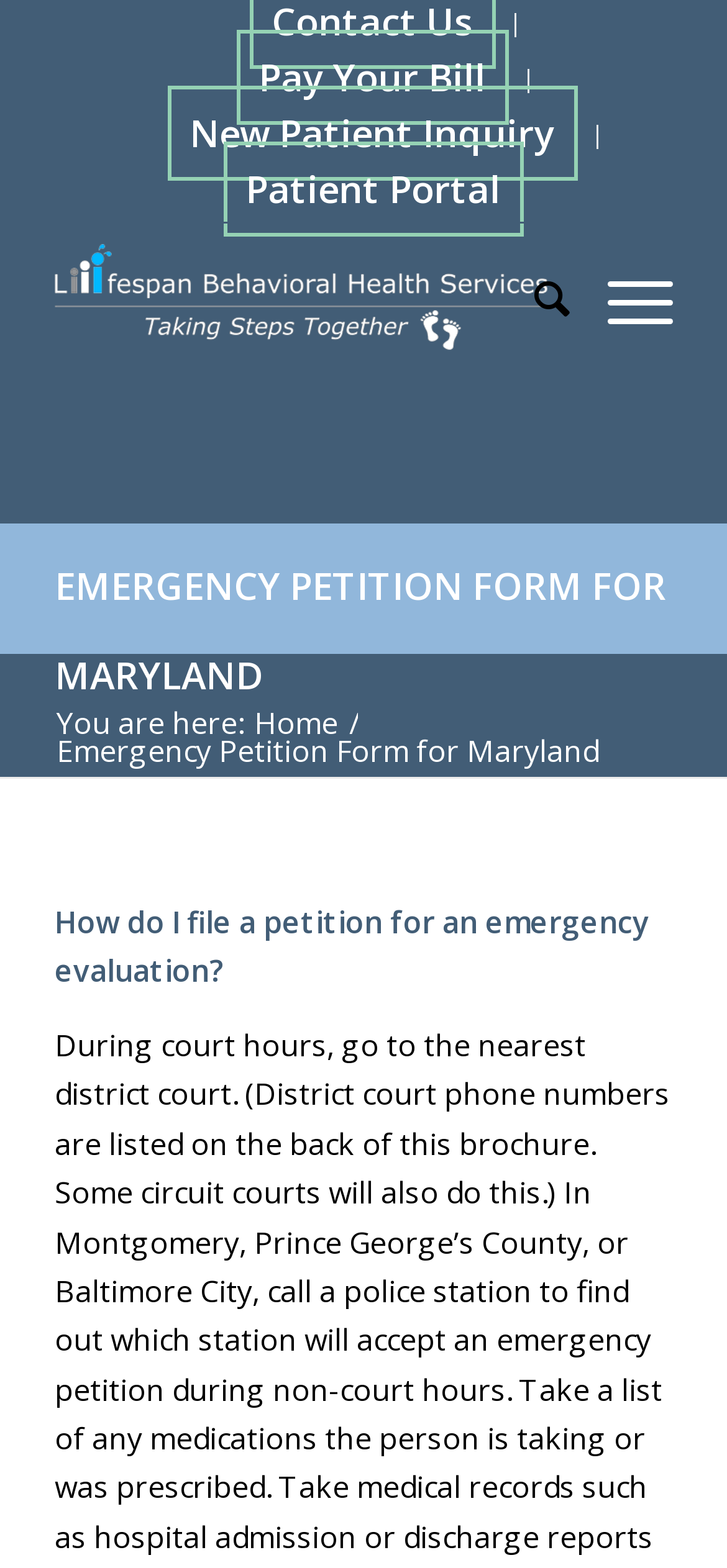Please identify the bounding box coordinates of the clickable region that I should interact with to perform the following instruction: "Click Contact Us". The coordinates should be expressed as four float numbers between 0 and 1, i.e., [left, top, right, bottom].

[0.317, 0.008, 0.709, 0.024]